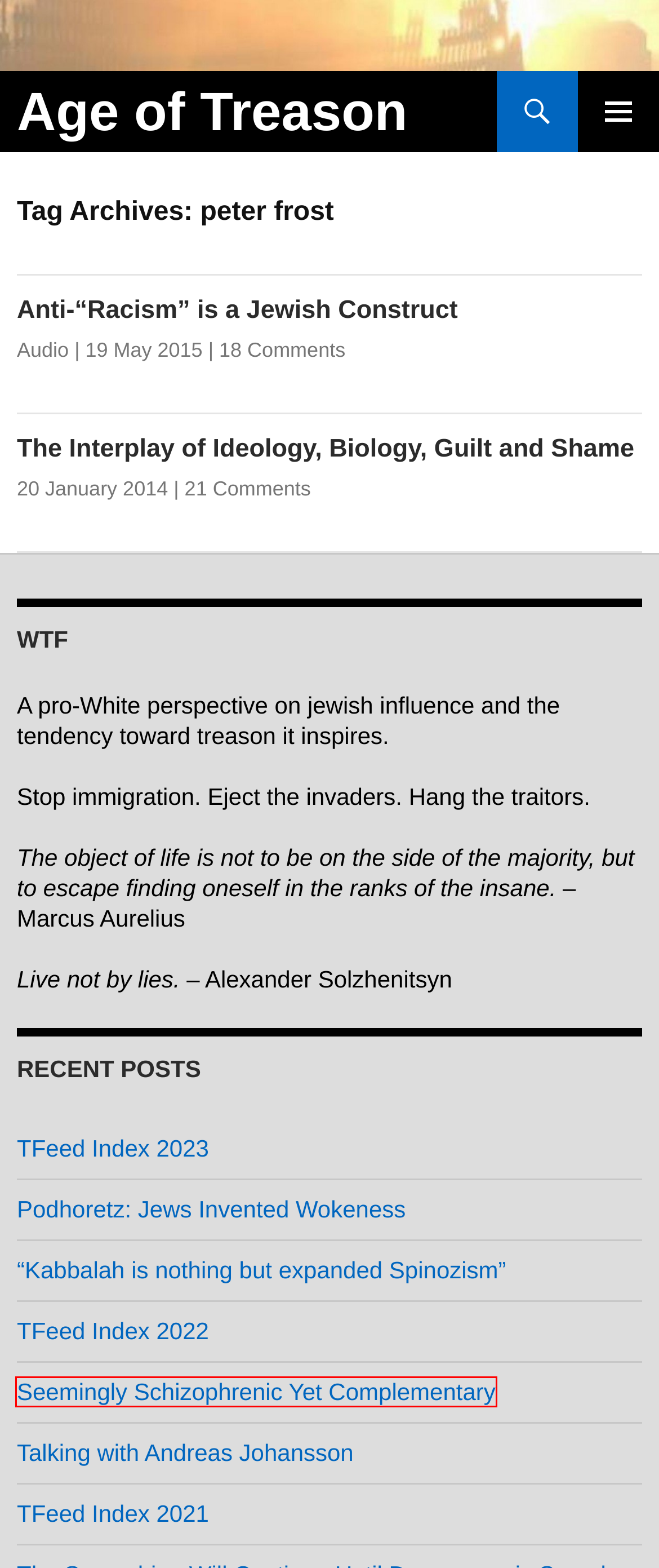Examine the screenshot of a webpage with a red bounding box around a UI element. Select the most accurate webpage description that corresponds to the new page after clicking the highlighted element. Here are the choices:
A. TFeed Index 2021 | Age of Treason
B. TFeed Index 2023 | Age of Treason
C. TFeed Index 2022 | Age of Treason
D. “Kabbalah is nothing but expanded Spinozism” | Age of Treason
E. Anti-“Racism” is a Jewish Construct | Age of Treason
F. Seemingly Schizophrenic Yet Complementary | Age of Treason
G. The Interplay of Ideology, Biology, Guilt and Shame | Age of Treason
H. Podhoretz: Jews Invented Wokeness | Age of Treason

F